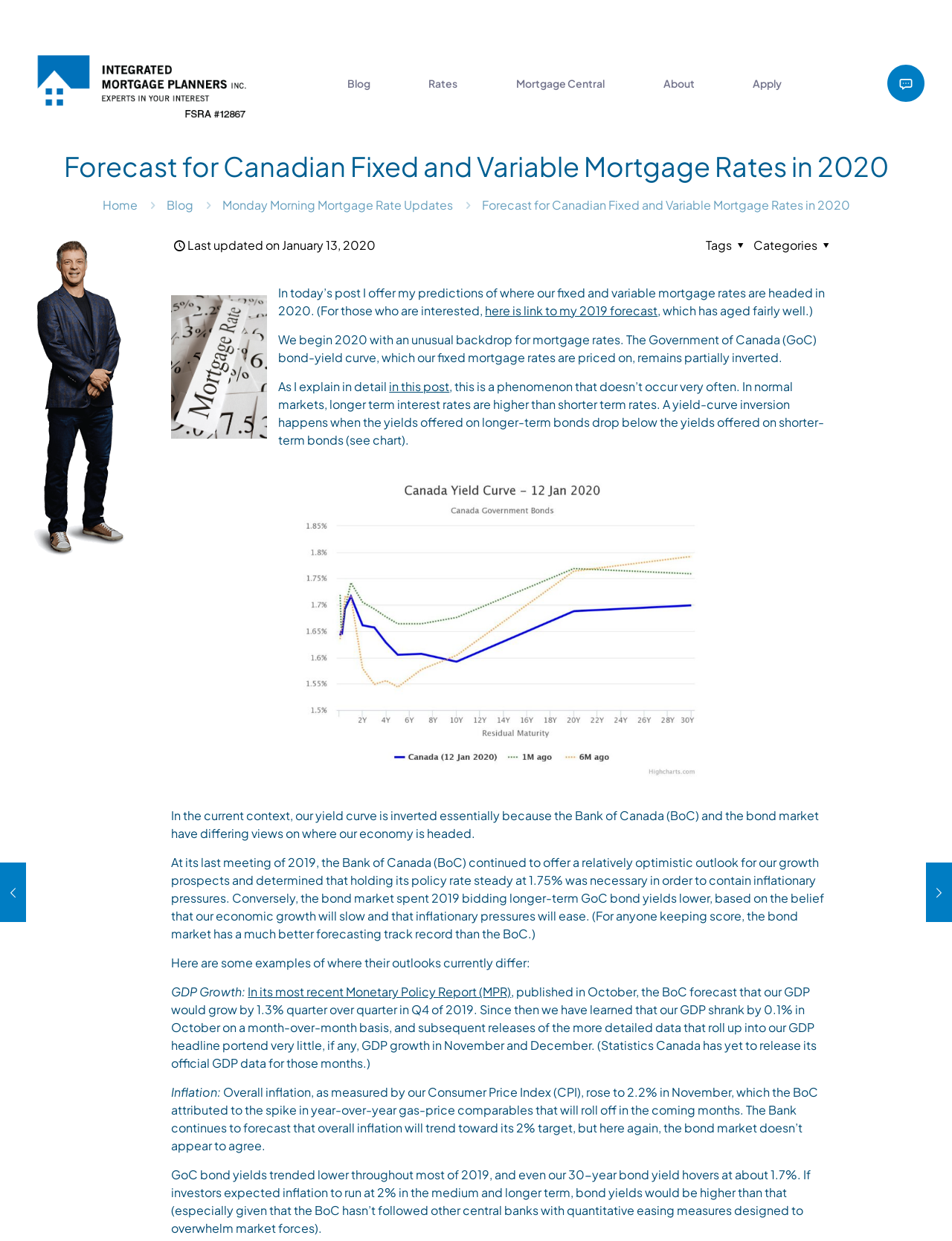Locate the coordinates of the bounding box for the clickable region that fulfills this instruction: "Click the 'About' link".

[0.667, 0.054, 0.758, 0.081]